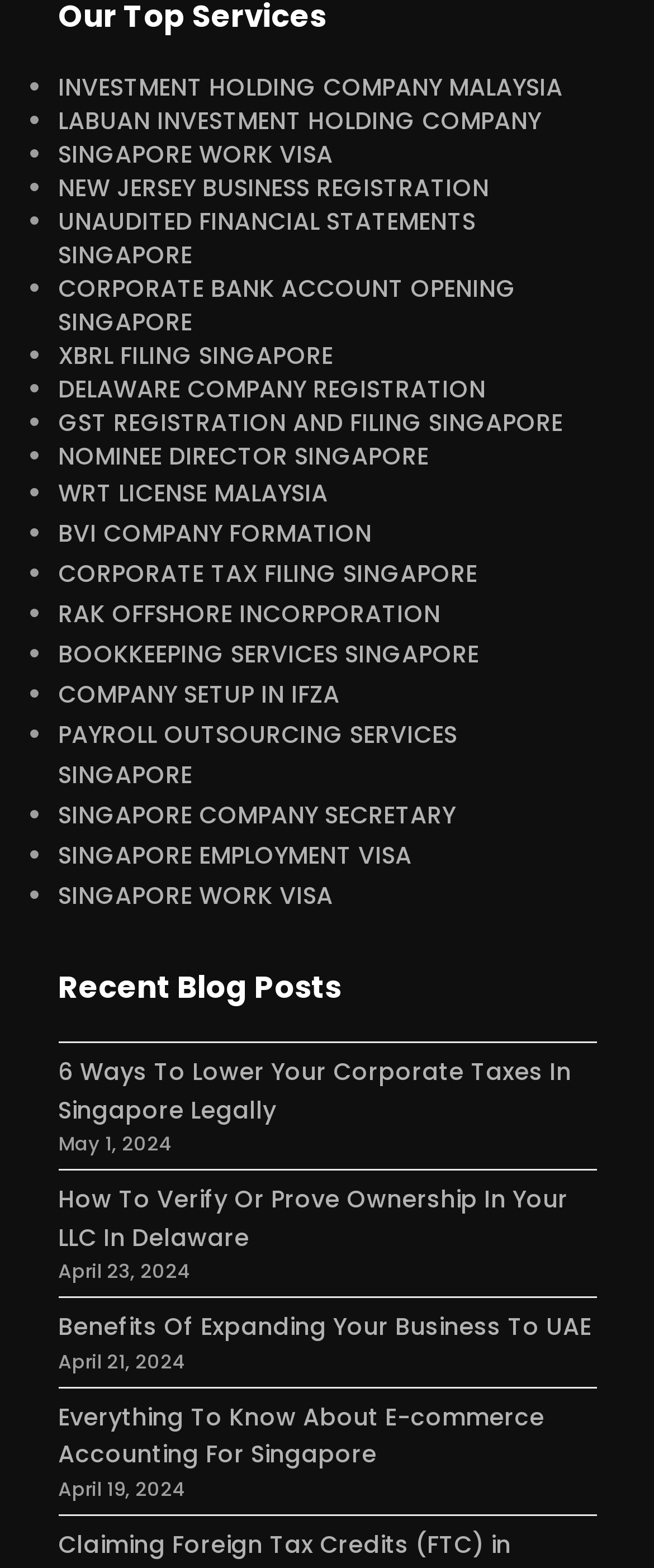Identify the bounding box coordinates for the element you need to click to achieve the following task: "Explore 'BVI COMPANY FORMATION'". The coordinates must be four float values ranging from 0 to 1, formatted as [left, top, right, bottom].

[0.088, 0.33, 0.568, 0.351]